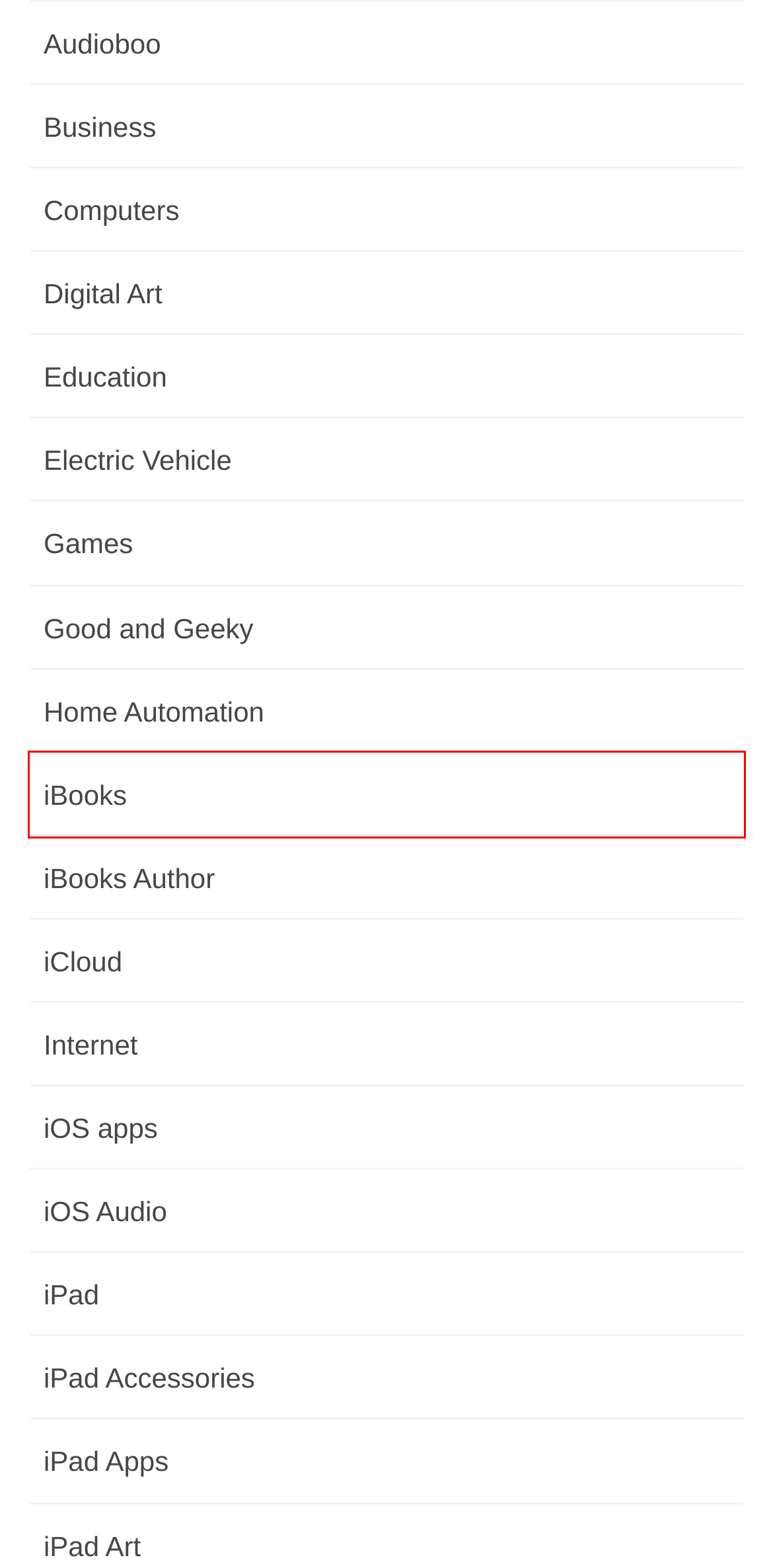Review the screenshot of a webpage that includes a red bounding box. Choose the most suitable webpage description that matches the new webpage after clicking the element within the red bounding box. Here are the candidates:
A. Digital Art Archives - Good and Geeky
B. iCloud Archives - Good and Geeky
C. iOS Audio Archives - Good and Geeky
D. iBooks Archives - Good and Geeky
E. Games Archives - Good and Geeky
F. Internet Archives - Good and Geeky
G. Computers Archives - Good and Geeky
H. iBooks Author Archives - Good and Geeky

D